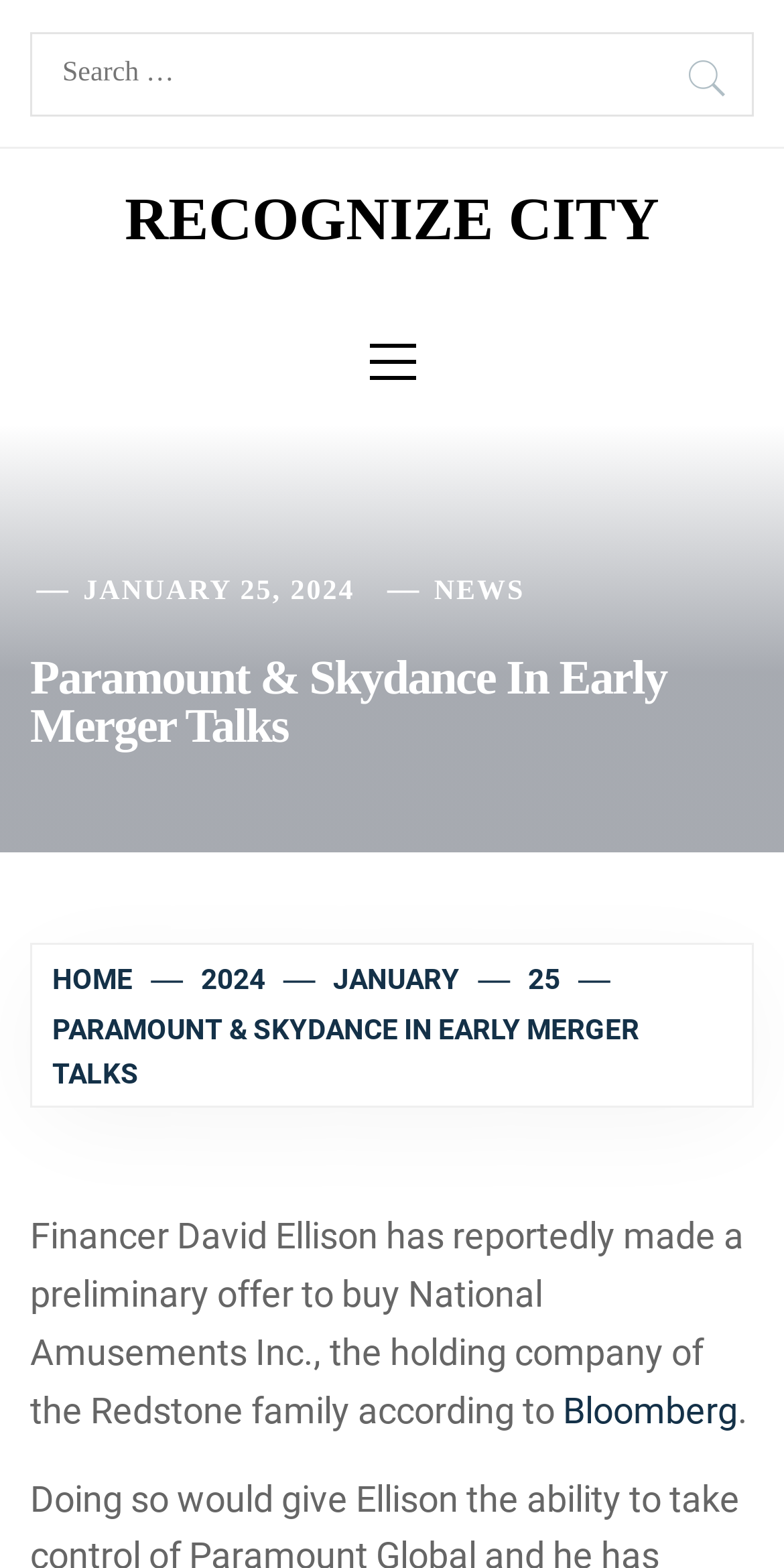Provide a short answer using a single word or phrase for the following question: 
How many links are in the breadcrumbs navigation?

5